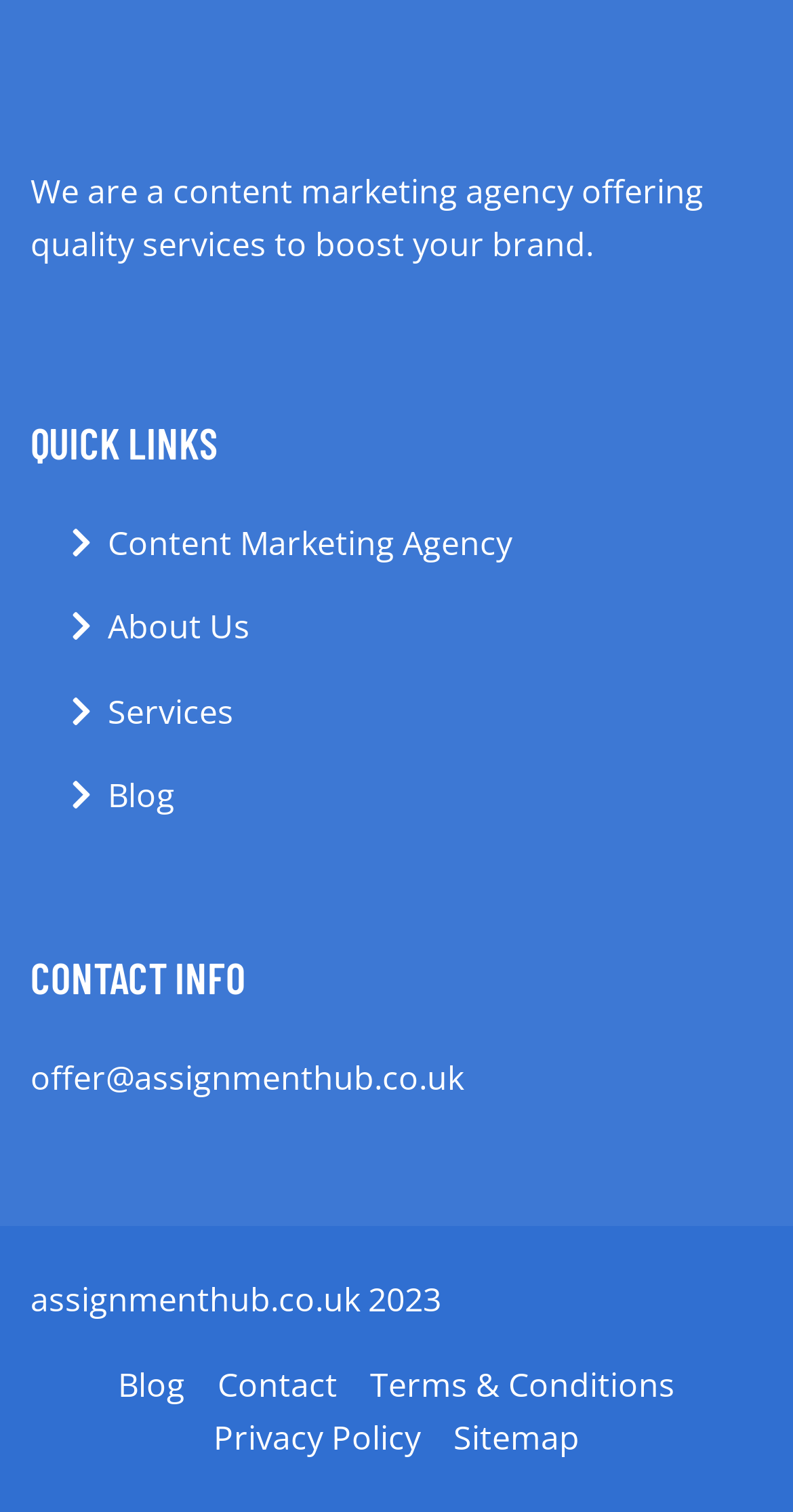Review the image closely and give a comprehensive answer to the question: What are the quick links provided?

The quick links can be found by looking at the links under the 'QUICK LINKS' StaticText element, which are 'Content Marketing Agency', 'About Us', 'Services', and 'Blog'.